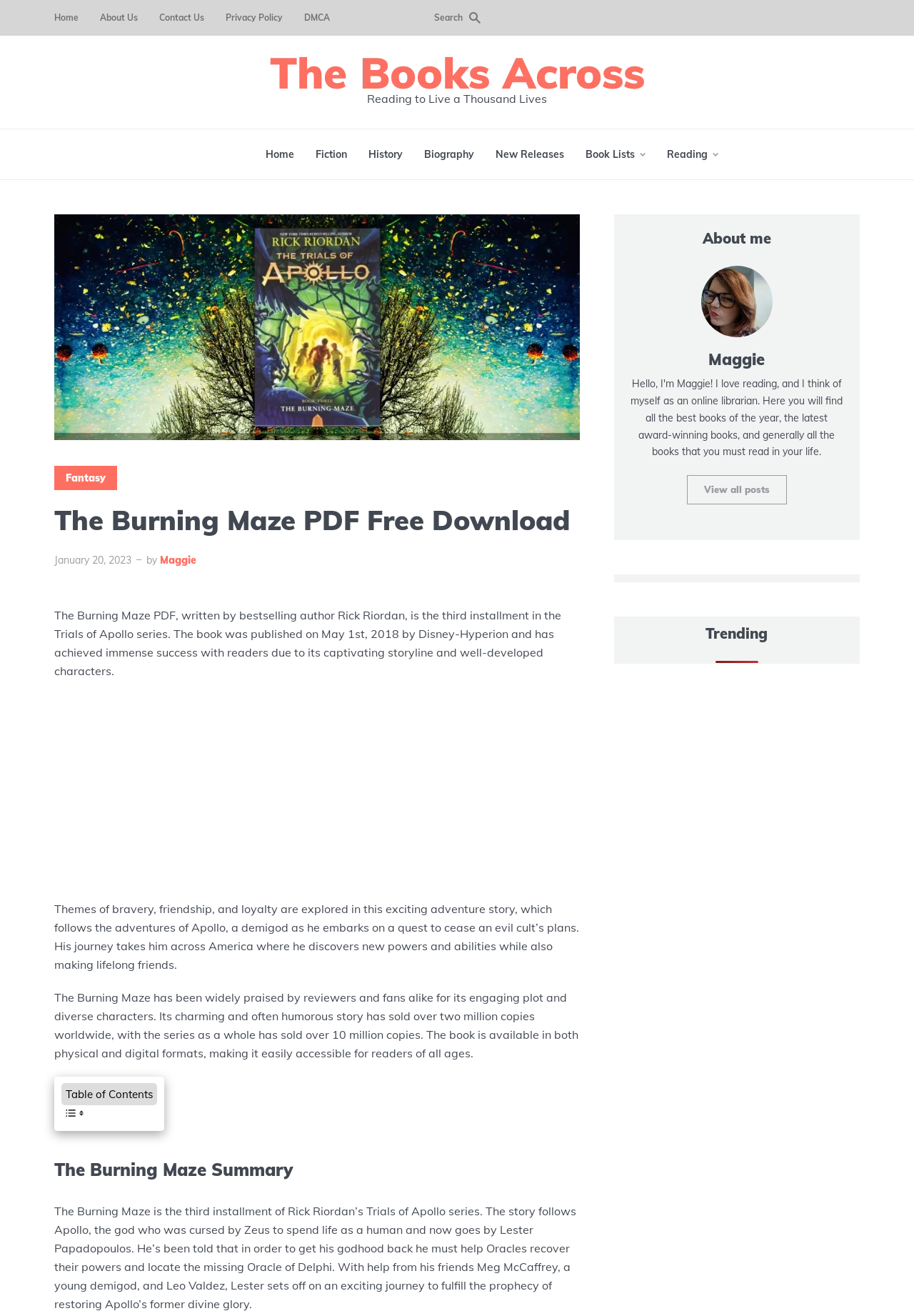Give a detailed explanation of the elements present on the webpage.

The webpage is about the book "The Burning Maze" by Rick Riordan, with a focus on providing a free PDF download. At the top, there are six links: "Home", "About Us", "Contact Us", "Privacy Policy", "DMCA", and "Search". Below these links, there is an image of a book, accompanied by the text "Reading to Live a Thousand Lives".

On the left side, there is a menu with links to different book categories, including "Fiction", "History", "Biography", "New Releases", "Book Lists", and "Reading". Below this menu, there is a large image of the book cover "The Burning Maze".

The main content of the page is divided into sections. The first section has a heading "The Burning Maze PDF Free Download" and provides information about the book, including its publication date and a brief summary. Below this, there are two paragraphs of text that describe the book's plot and its success.

The next section has a heading "The Burning Maze Summary" and provides a more detailed summary of the book's story. Below this, there is a table of contents with an image of a book icon.

On the right side of the page, there is a complementary section with a heading "About me" and a link to "View all posts". Below this, there is a section with a heading "Trending".

Throughout the page, there are several images, including book covers and icons, which add visual appeal to the content. Overall, the webpage is well-organized and easy to navigate, with clear headings and concise text that provides useful information about the book.